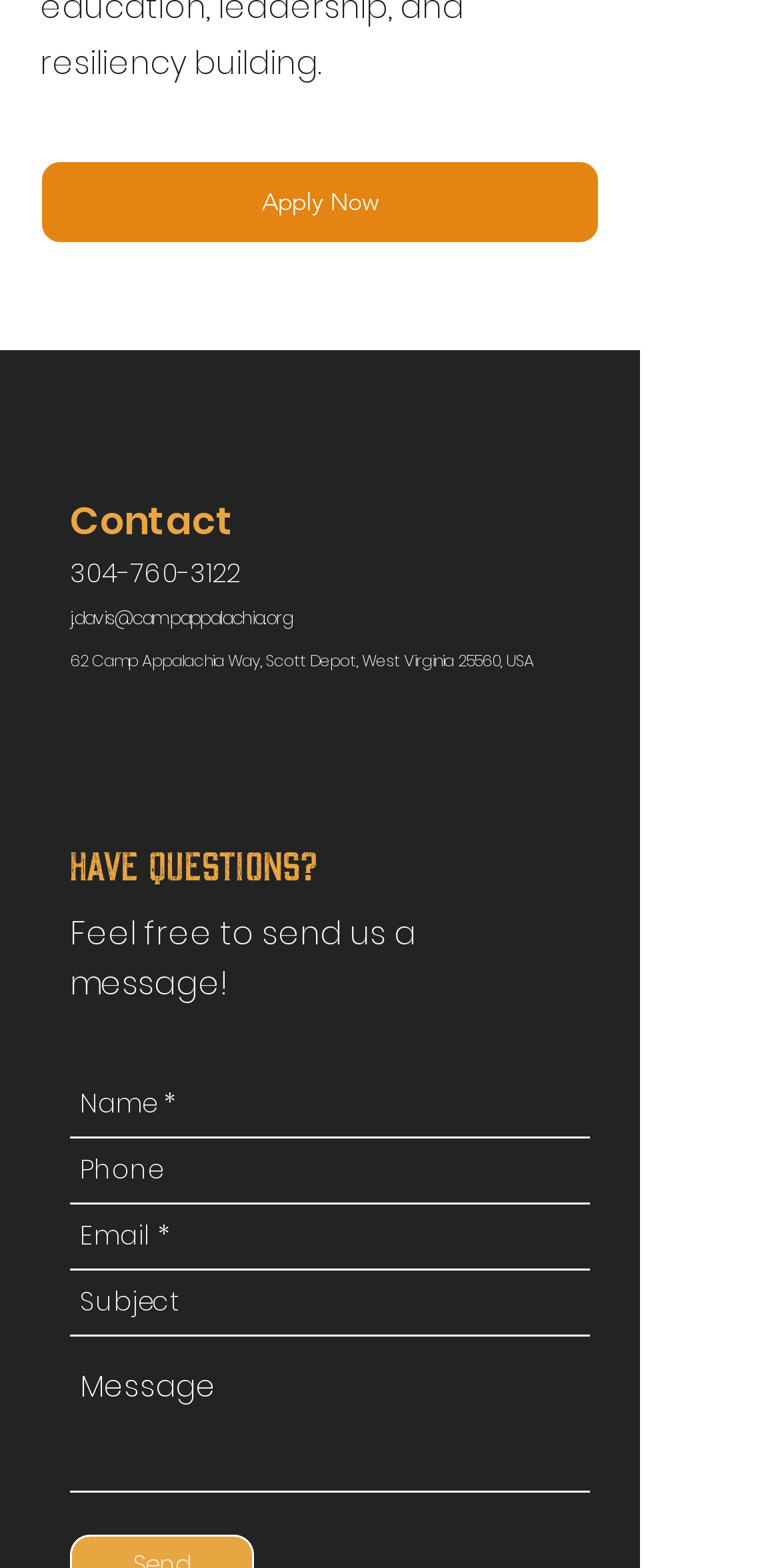Answer the question in one word or a short phrase:
How many required fields are there in the contact form?

2